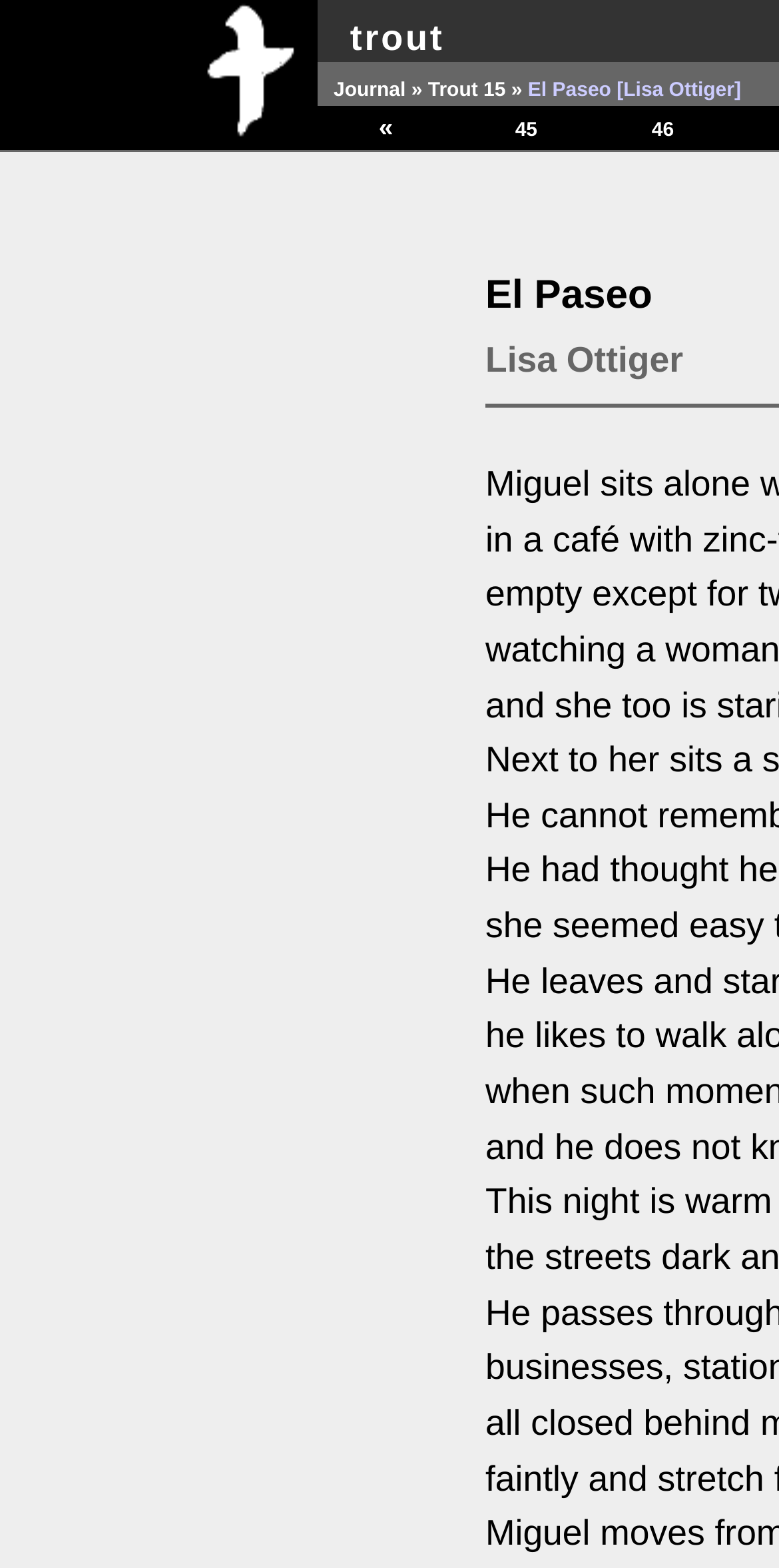Answer the question below in one word or phrase:
What is the theme of the webpage?

Art